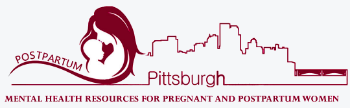From the details in the image, provide a thorough response to the question: What is the tagline of Postpartum Pittsburgh?

The tagline of Postpartum Pittsburgh is explicitly stated as 'MENTAL HEALTH RESOURCES FOR PREGNANT AND POSTPARTUM WOMEN', which emphasizes the organization's commitment to providing essential support and resources in the area.